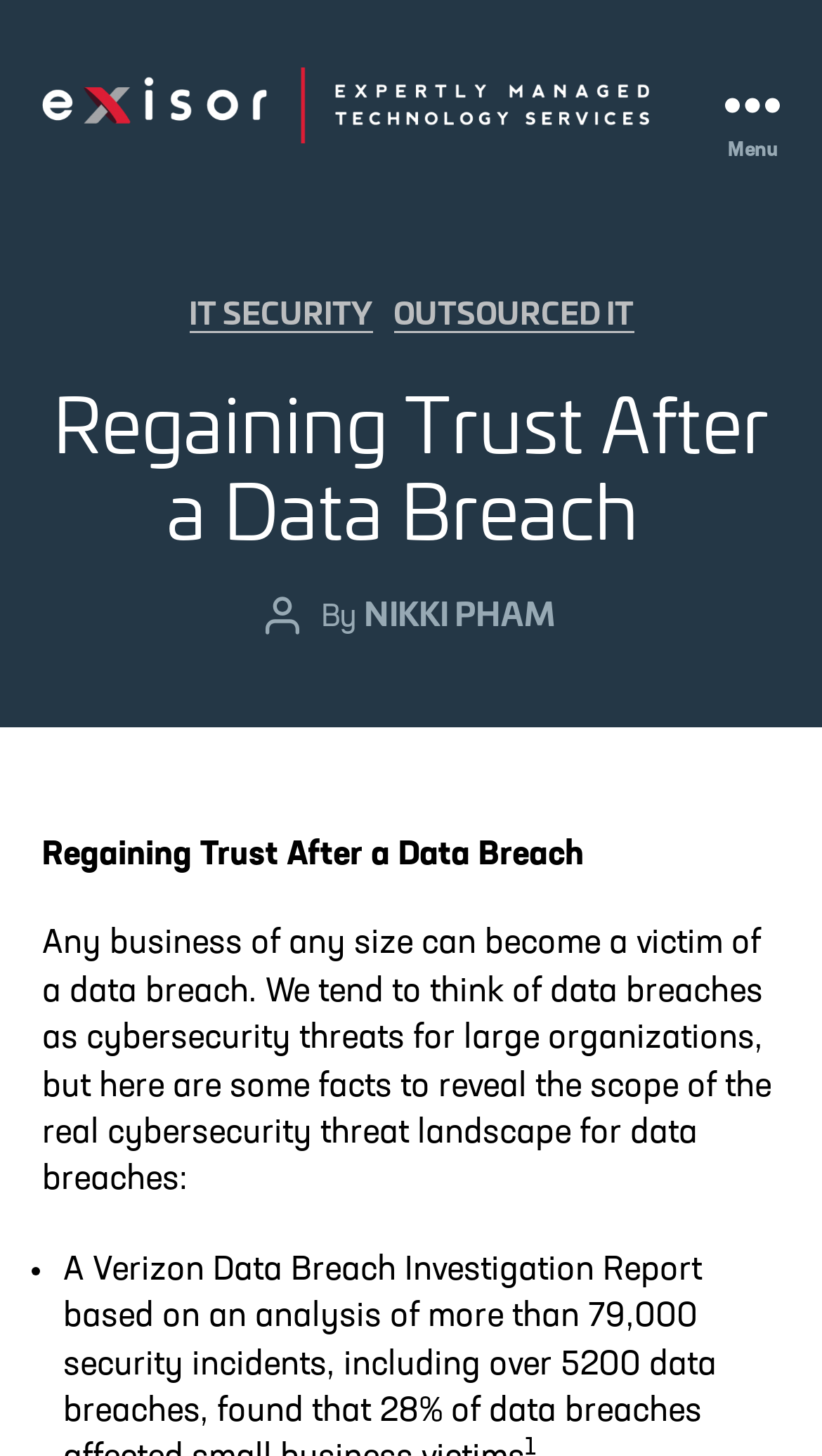Identify the bounding box of the UI component described as: "IT Security".

[0.229, 0.201, 0.453, 0.228]